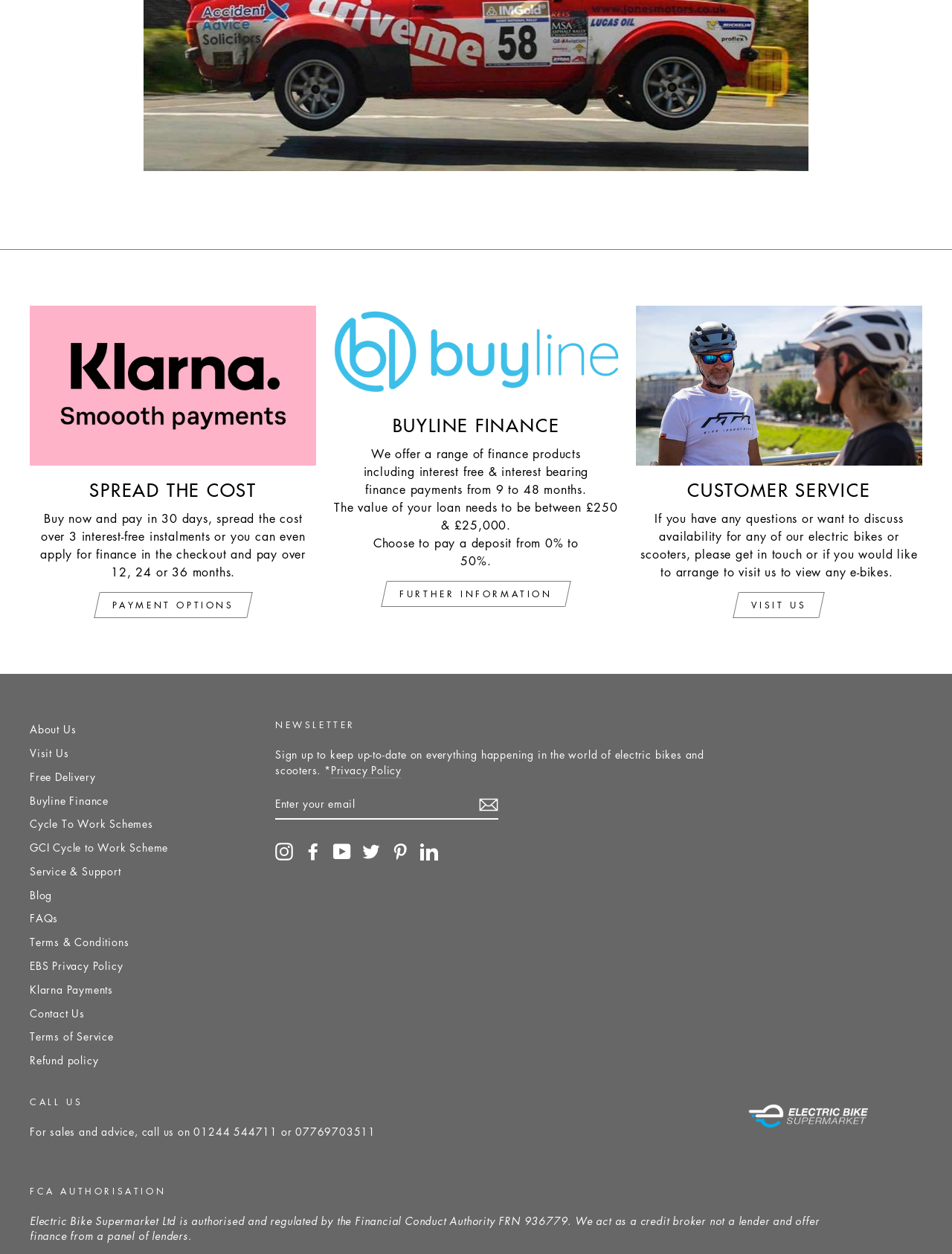What is the minimum loan value?
Based on the image, provide your answer in one word or phrase.

£250